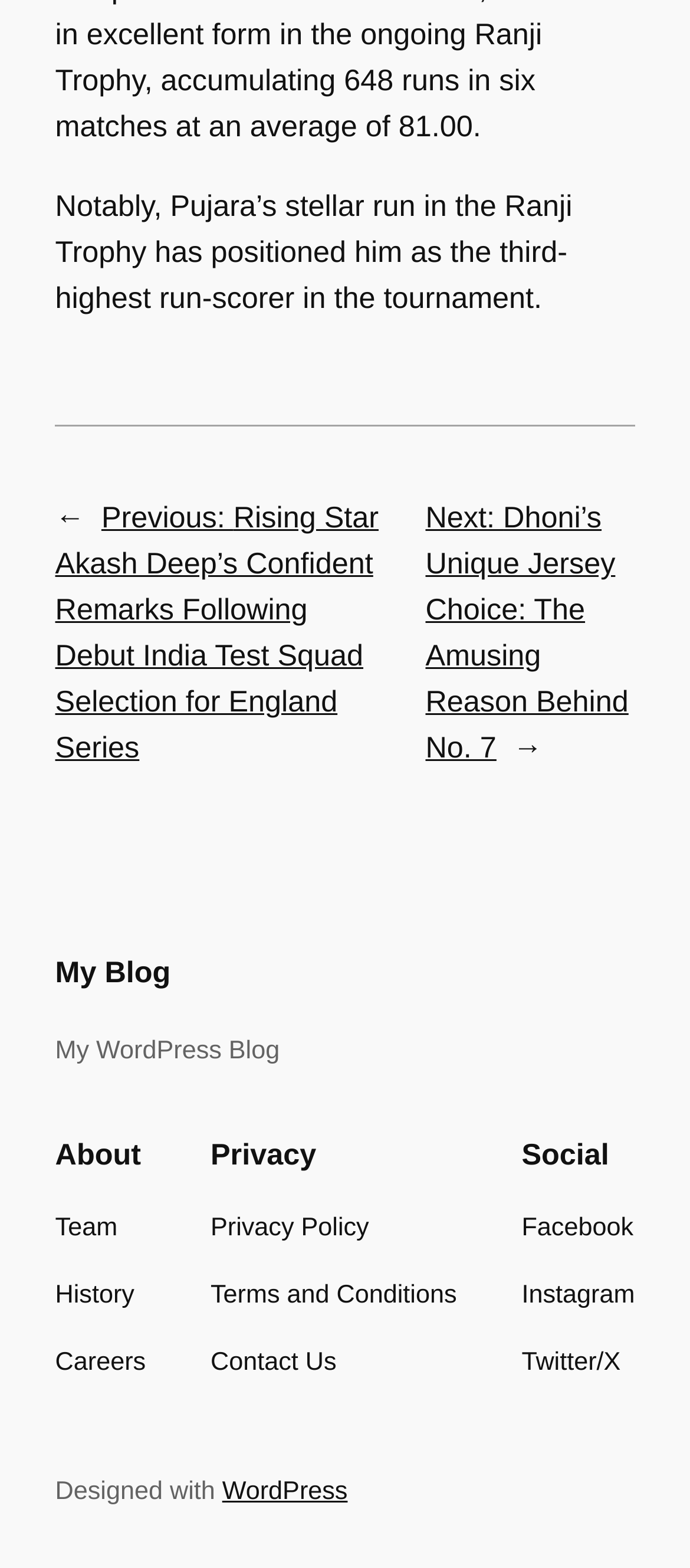Determine the bounding box coordinates of the region to click in order to accomplish the following instruction: "Contact us via email". Provide the coordinates as four float numbers between 0 and 1, specifically [left, top, right, bottom].

None